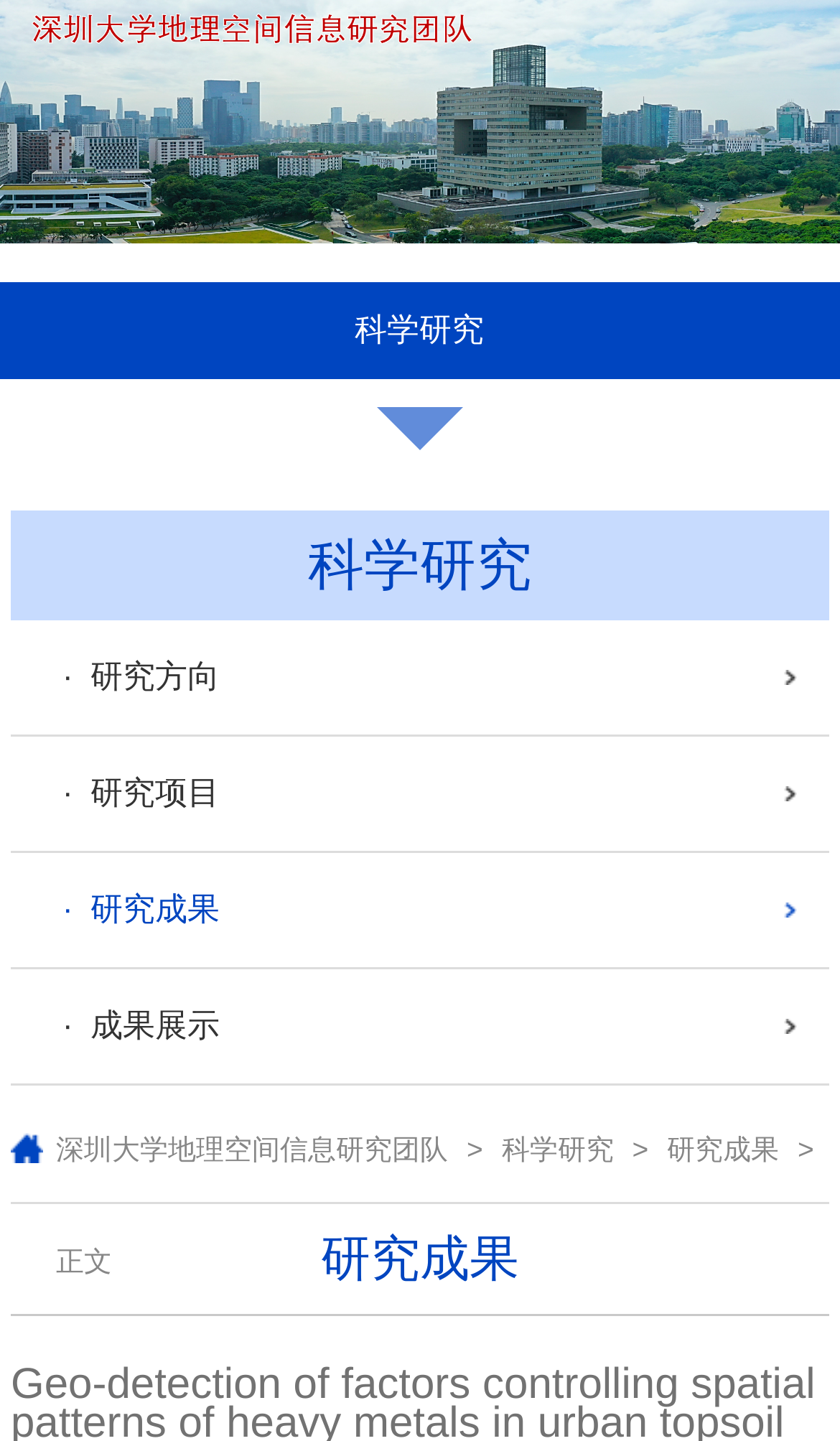Give a detailed account of the webpage.

The webpage appears to be a research team's webpage, specifically the "Geo-detection of factors controlling spatial patterns of heavy metals in urban topsoil using multi-source data" team from Shenzhen University. 

At the top of the page, there is a logo image and a link to the "地理空间信息研究团队" (Geographic Information Research Team) on the left side. On the right side, there is a link to "科学研究" (Scientific Research).

Below the top section, there are four links arranged vertically, each with a bullet point, listing the research directions, projects, achievements, and achievement showcases.

Further down, there is a section with three links: "深圳大学地理空间信息研究团队" (Shenzhen University Geographic Information Research Team), ">" (an arrow symbol), and "科学研究" (Scientific Research) on the left side, and "研究成果" (Research Achievements) on the right side.

At the bottom of the page, there is a link to "正文" (Main Content), which suggests that the main content of the webpage is located below this link.